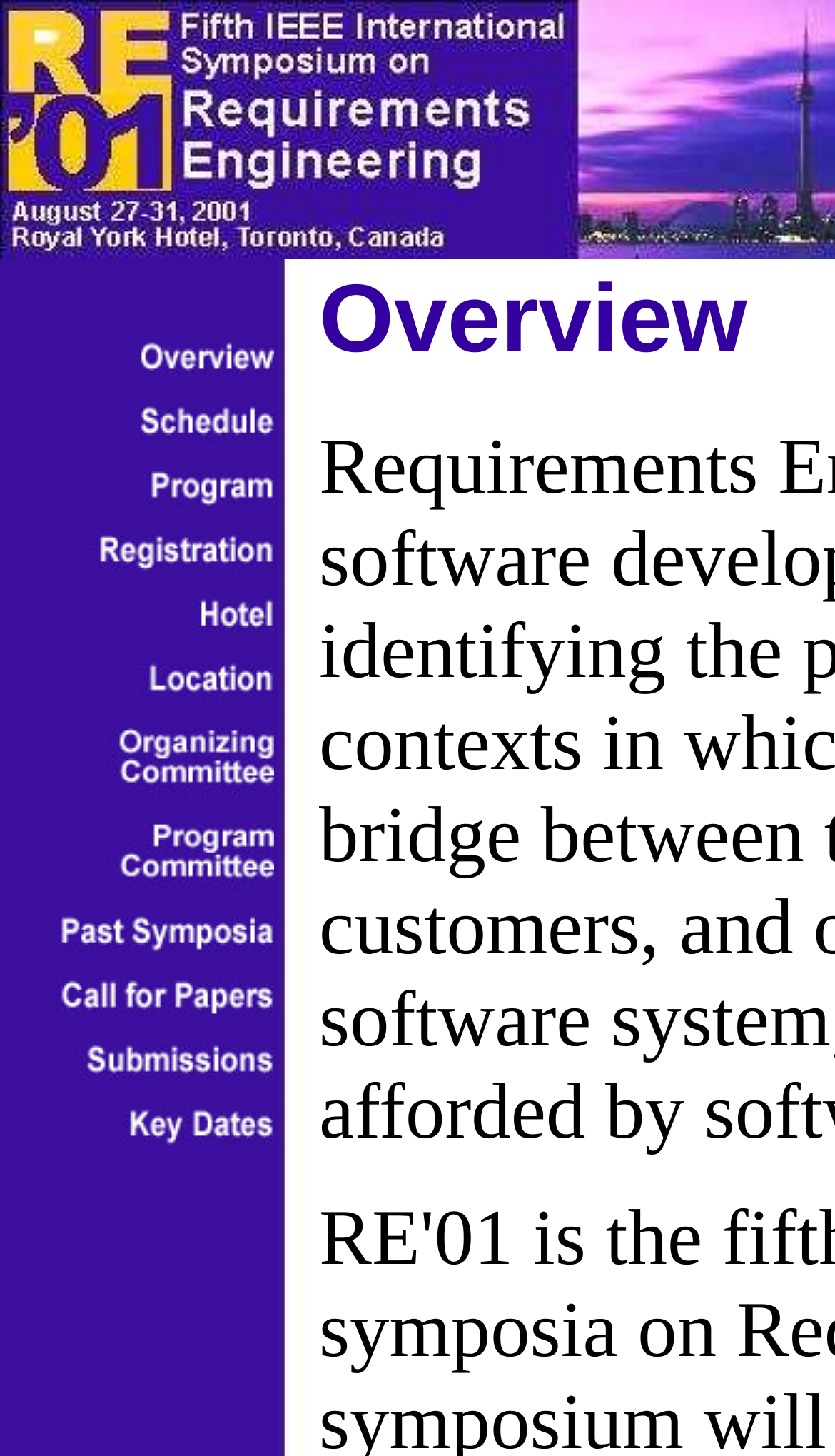Pinpoint the bounding box coordinates for the area that should be clicked to perform the following instruction: "click the fifth link".

[0.005, 0.425, 0.328, 0.45]